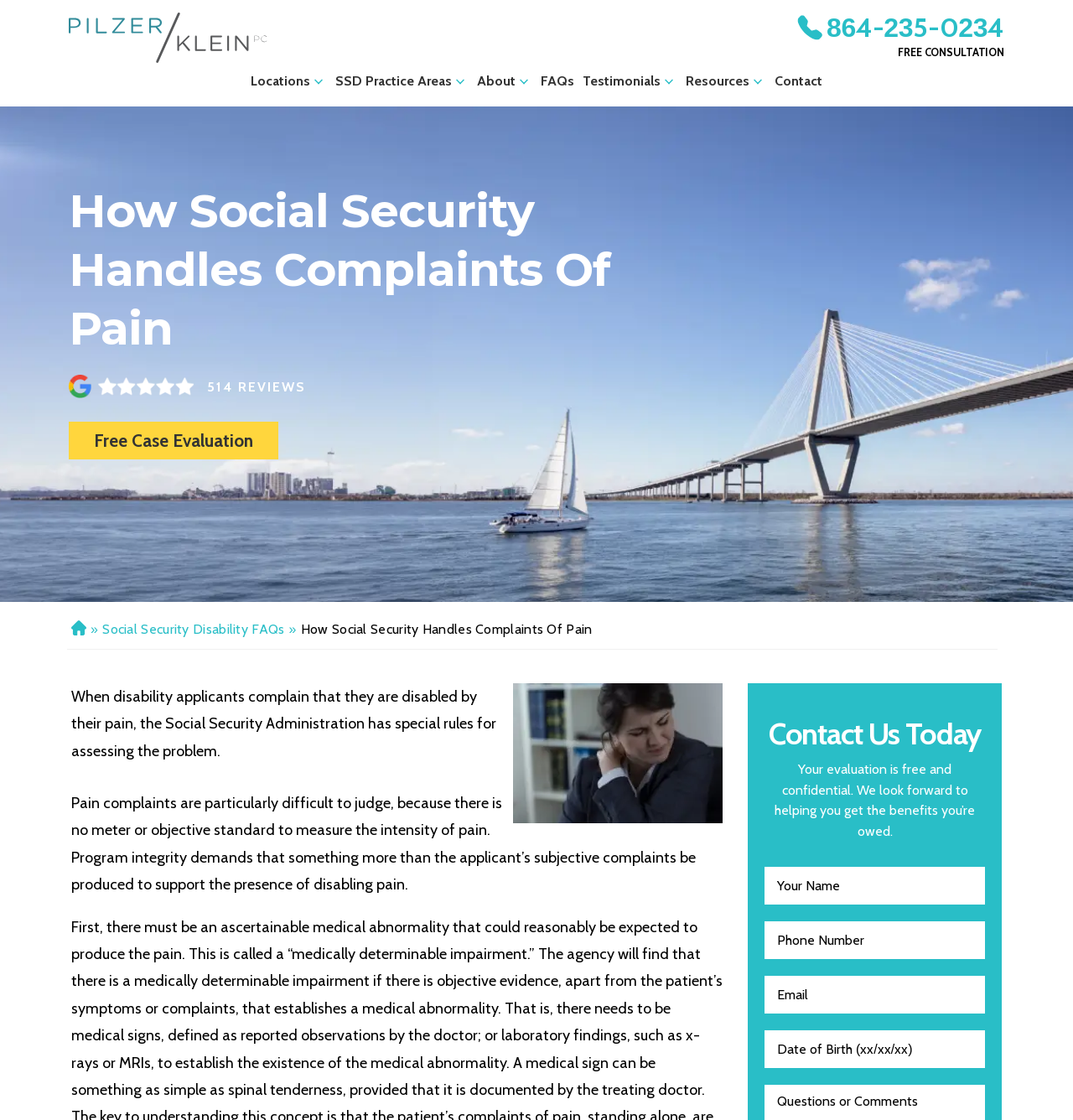Locate the bounding box coordinates of the segment that needs to be clicked to meet this instruction: "Click on 'Locations'".

[0.234, 0.057, 0.289, 0.088]